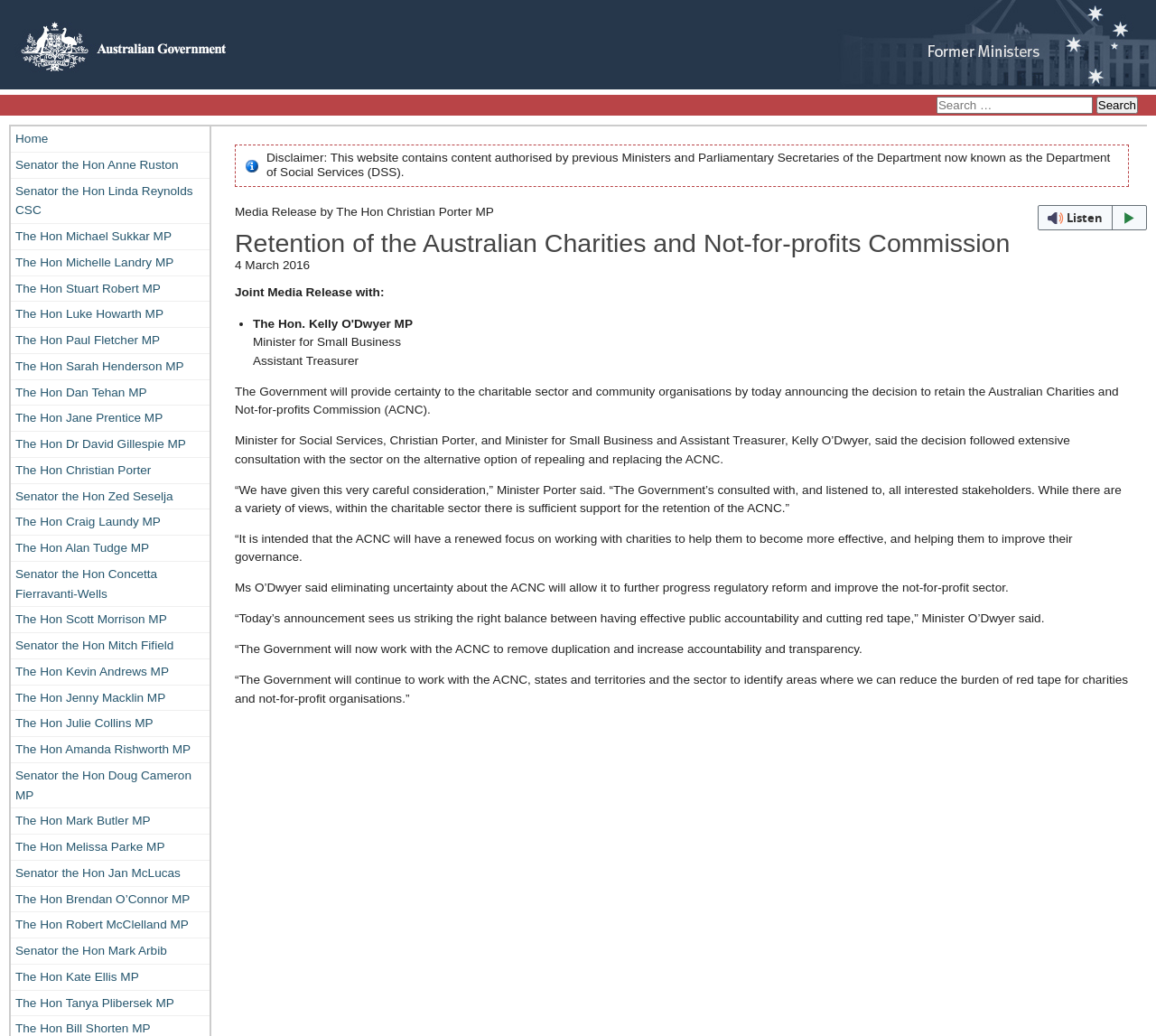Based on the element description parent_node: Search for:, identify the bounding box coordinates for the UI element. The coordinates should be in the format (top-left x, top-left y, bottom-right x, bottom-right y) and within the 0 to 1 range.

[0.0, 0.073, 0.198, 0.086]